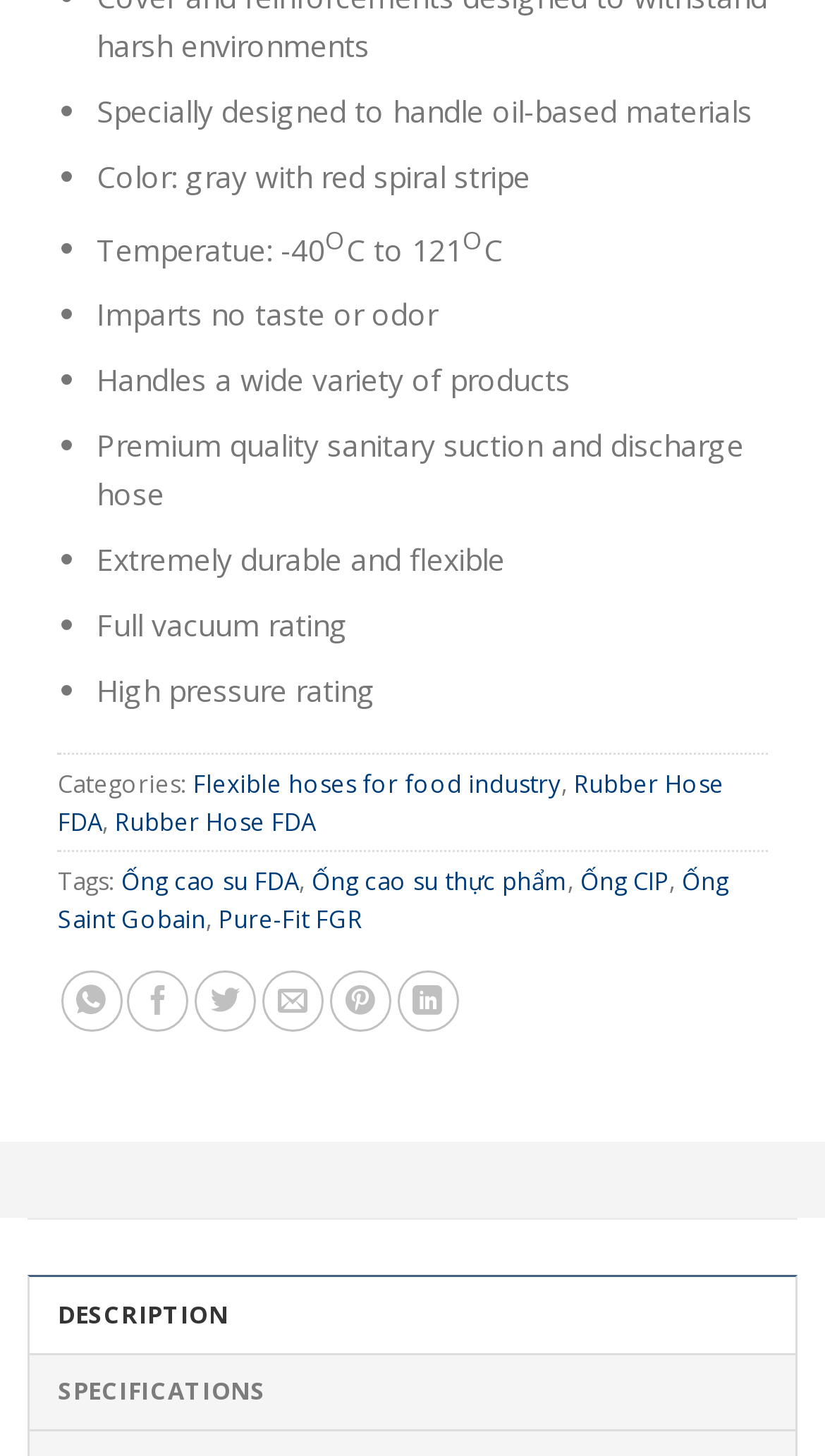Identify the bounding box coordinates for the region to click in order to carry out this instruction: "Click on 'Rubber Hose FDA'". Provide the coordinates using four float numbers between 0 and 1, formatted as [left, top, right, bottom].

[0.079, 0.73, 0.997, 0.785]